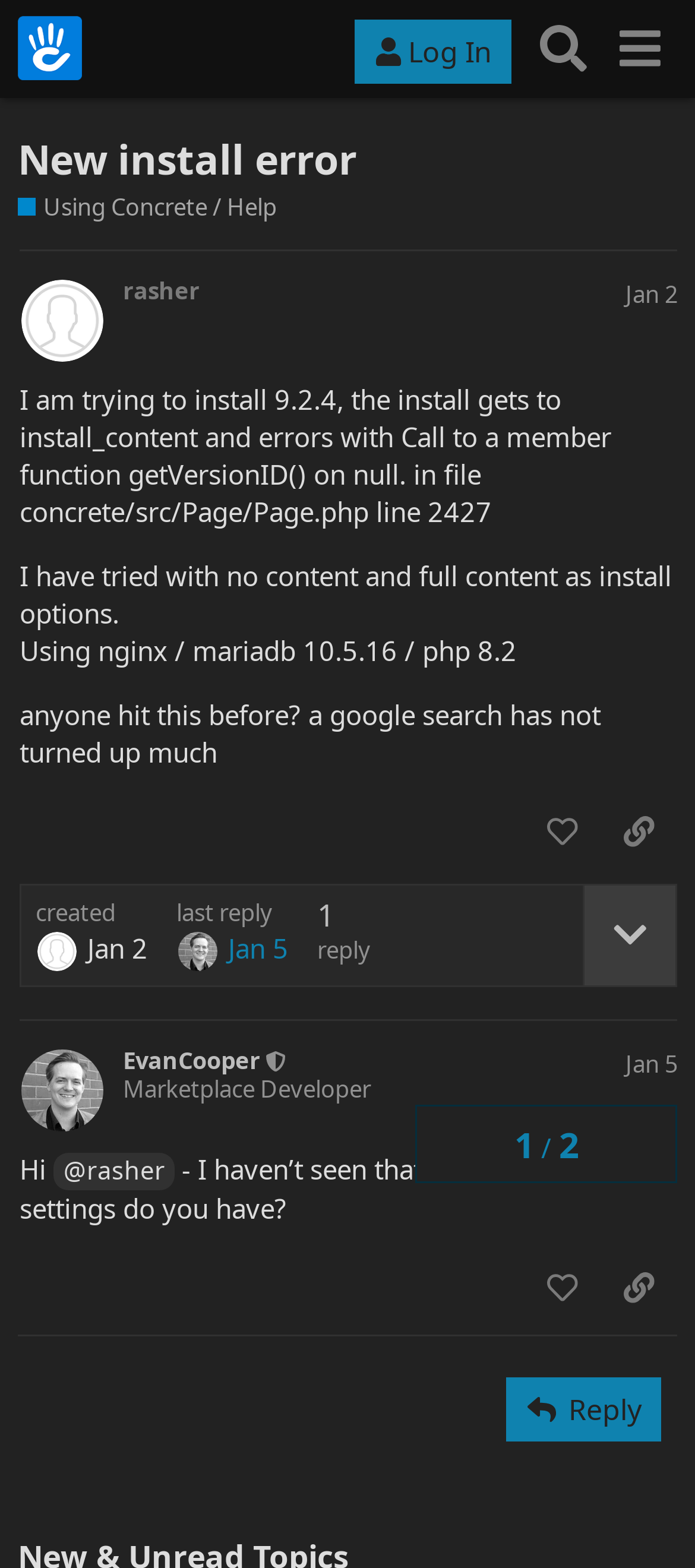Determine the bounding box coordinates of the region I should click to achieve the following instruction: "Log in to the website". Ensure the bounding box coordinates are four float numbers between 0 and 1, i.e., [left, top, right, bottom].

[0.51, 0.012, 0.736, 0.053]